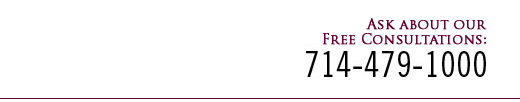Give a complete and detailed account of the image.

The image displays a promotional message from the law office of Louis M. Piscopo, emphasizing the availability of free consultations. Prominently featured is the phone number "714-479-1000," inviting potential clients to reach out for legal assistance. The text is designed to be clear and accessible, aimed at individuals seeking immigration law services in the Orange County area. This promotional message reflects the firm's commitment to helping clients with their legal needs while ensuring they have easy access to consultation opportunities.